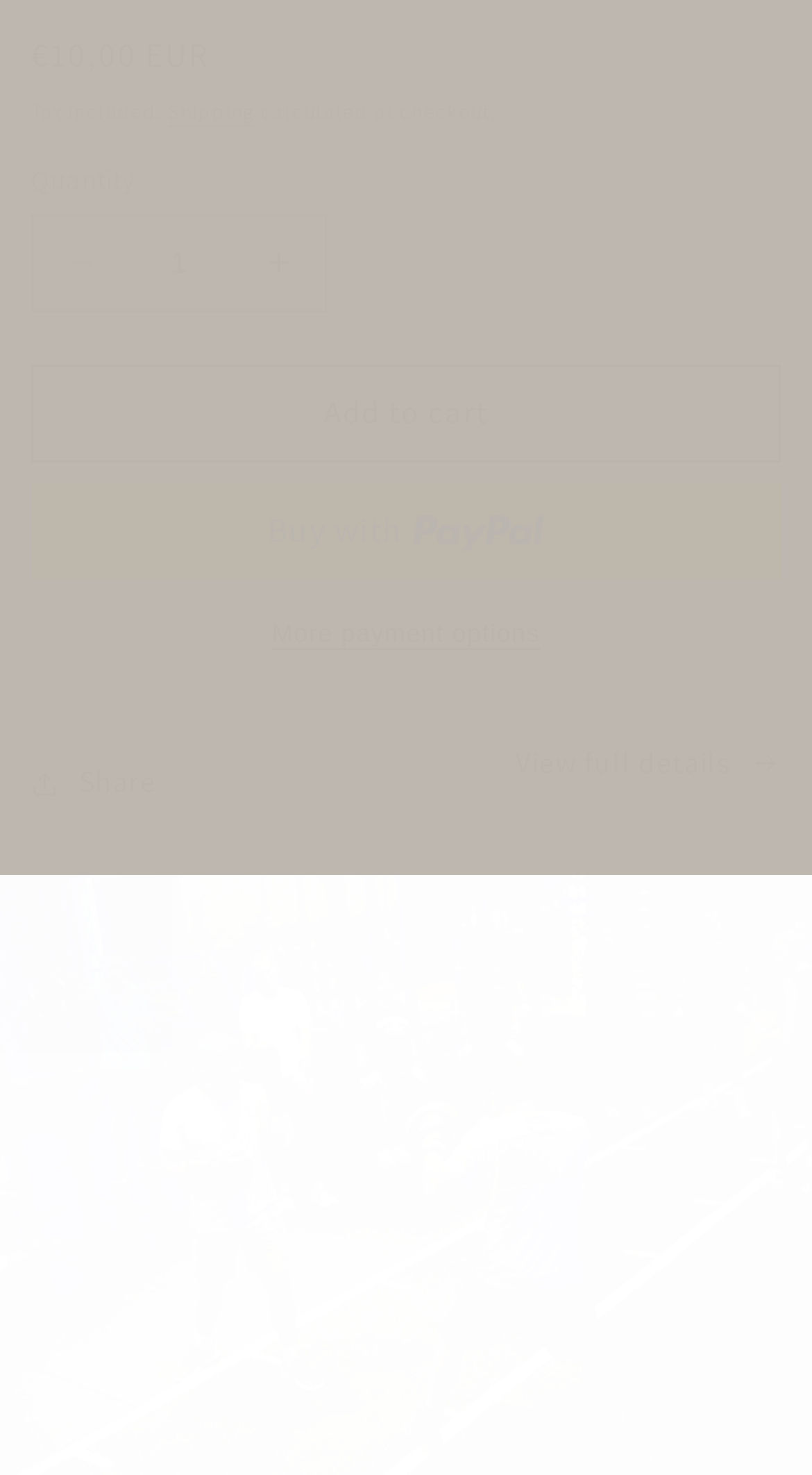Can you find the bounding box coordinates for the element to click on to achieve the instruction: "Visit the Twitter page"?

None